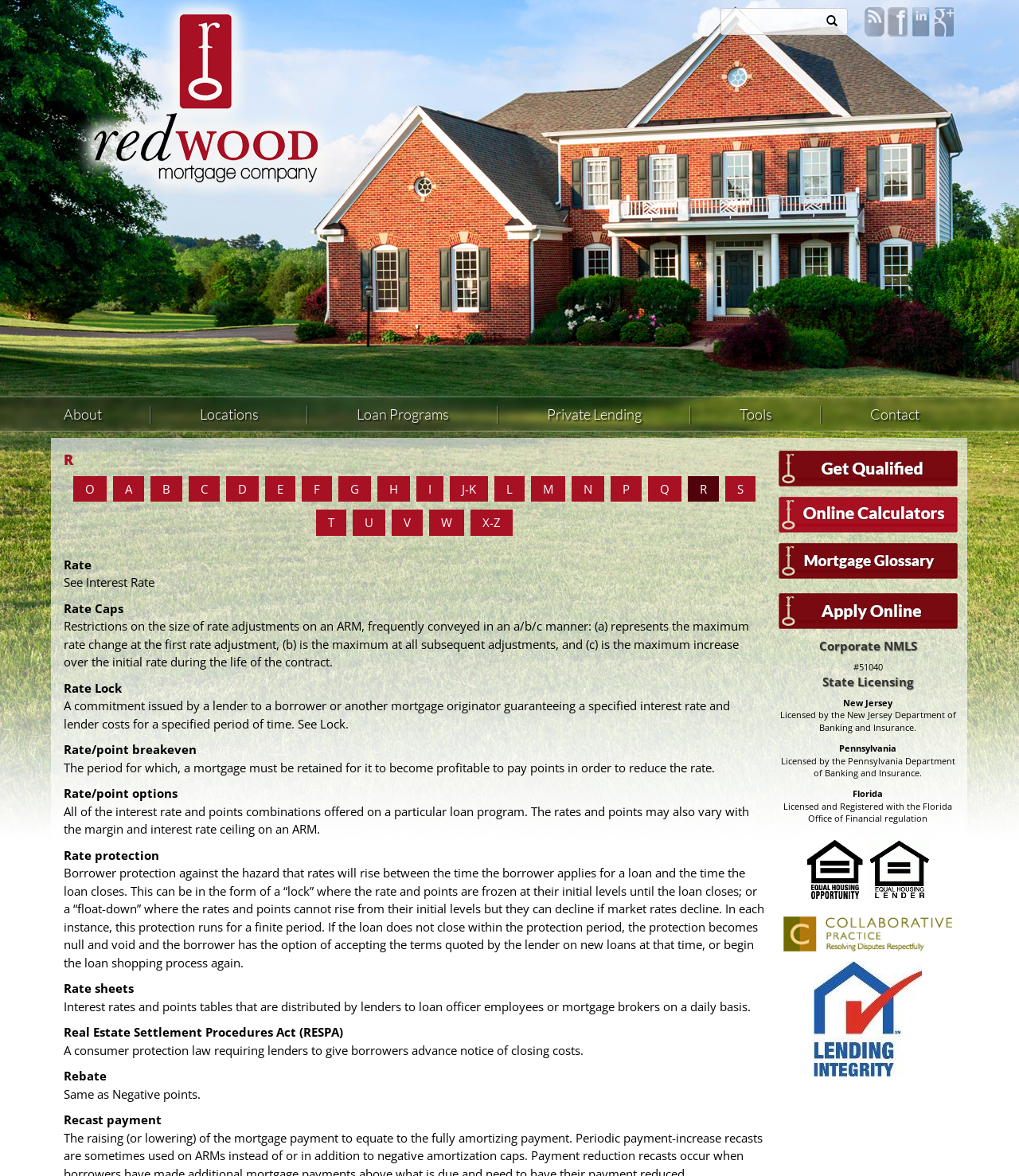Please specify the bounding box coordinates of the clickable region to carry out the following instruction: "Visit the blog". The coordinates should be four float numbers between 0 and 1, in the format [left, top, right, bottom].

[0.847, 0.011, 0.87, 0.024]